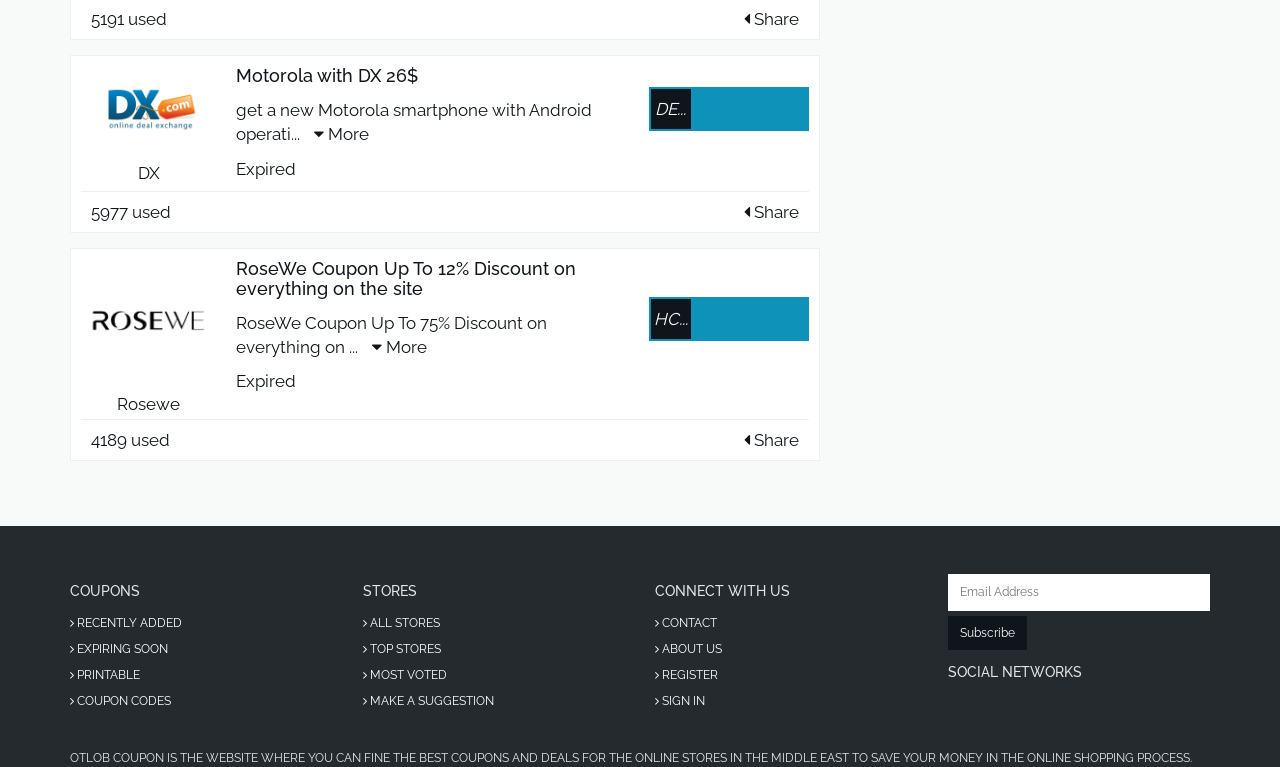Identify the bounding box coordinates of the clickable section necessary to follow the following instruction: "Subscribe to the newsletter". The coordinates should be presented as four float numbers from 0 to 1, i.e., [left, top, right, bottom].

[0.74, 0.804, 0.802, 0.848]